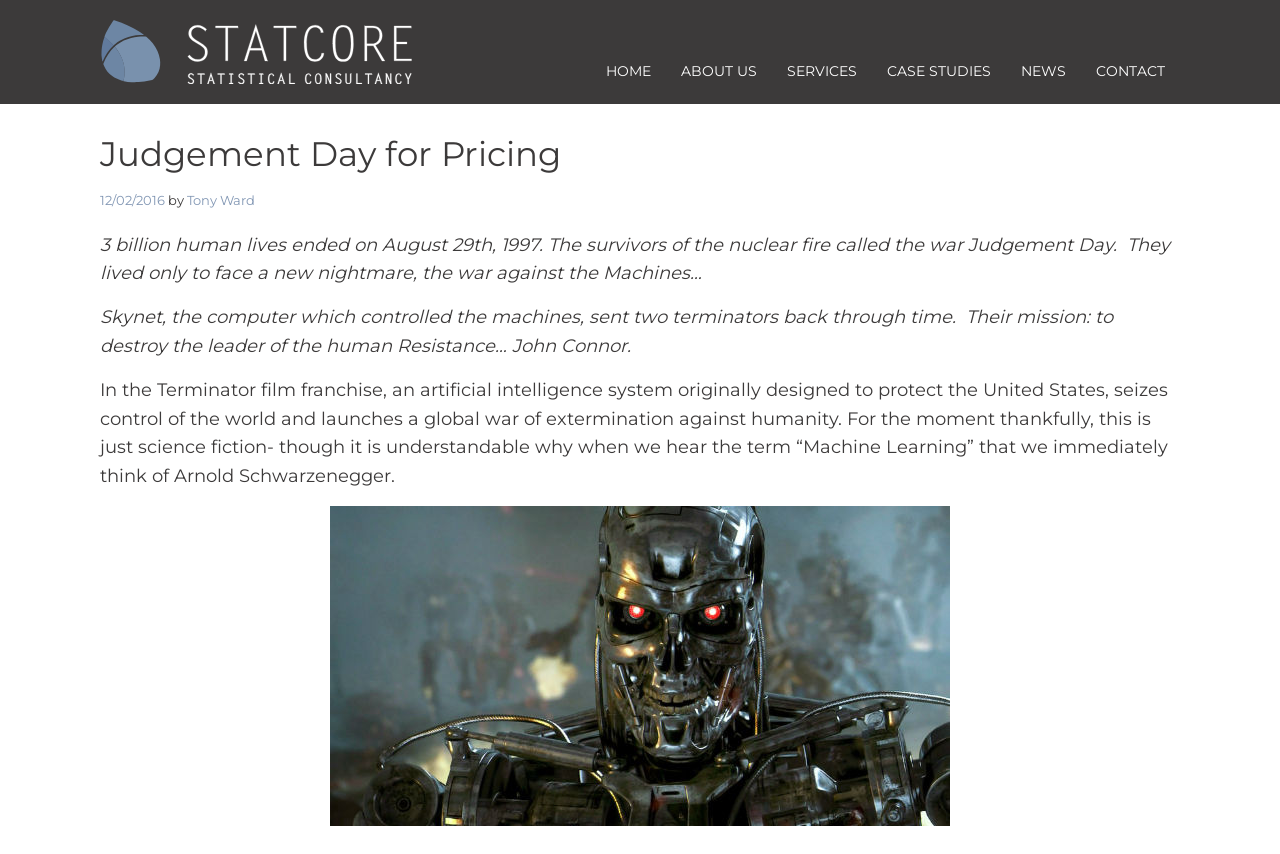What is the date mentioned in the article?
Using the image, give a concise answer in the form of a single word or short phrase.

August 29th, 1997